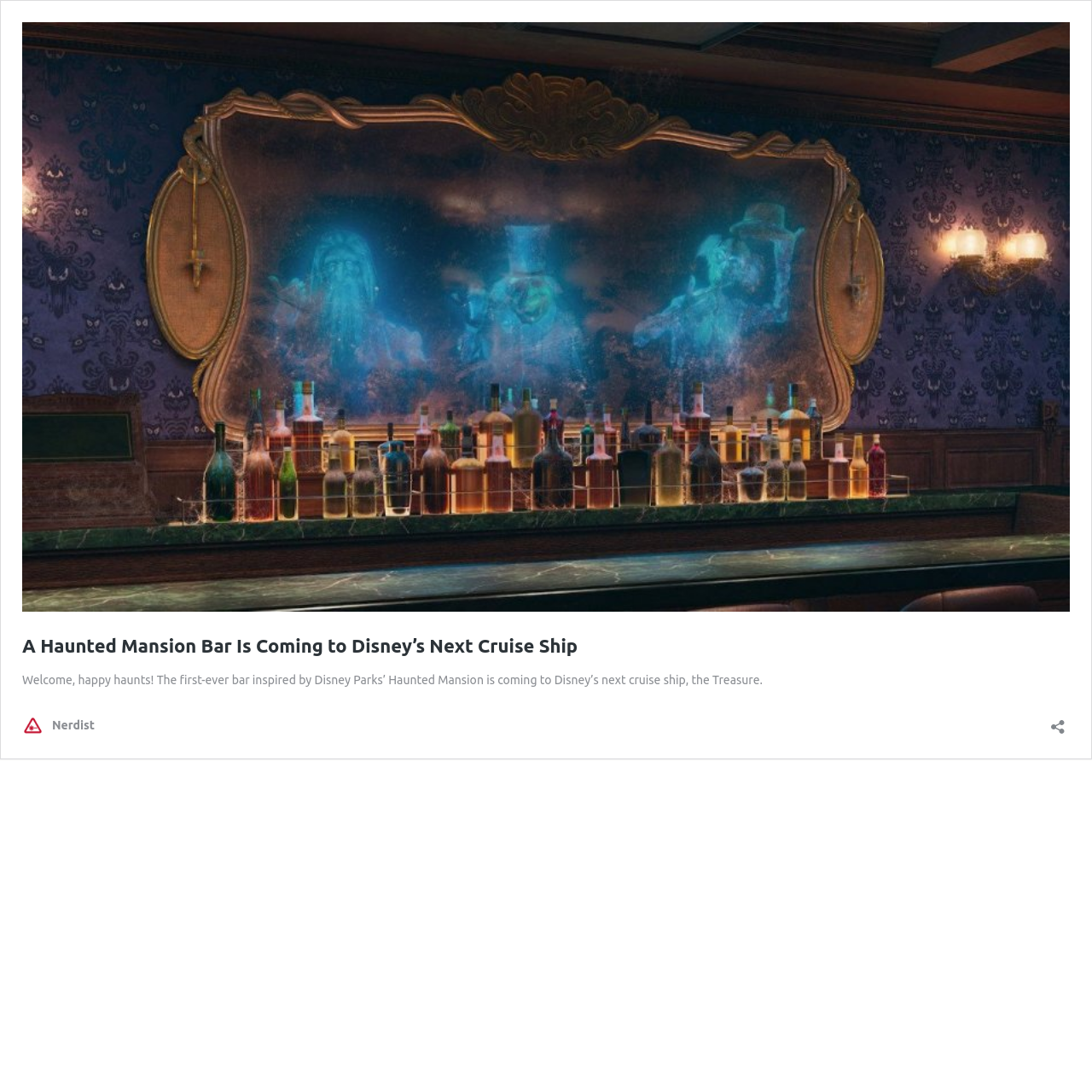What is the purpose of the button on the webpage?
Respond with a short answer, either a single word or a phrase, based on the image.

Open sharing dialog